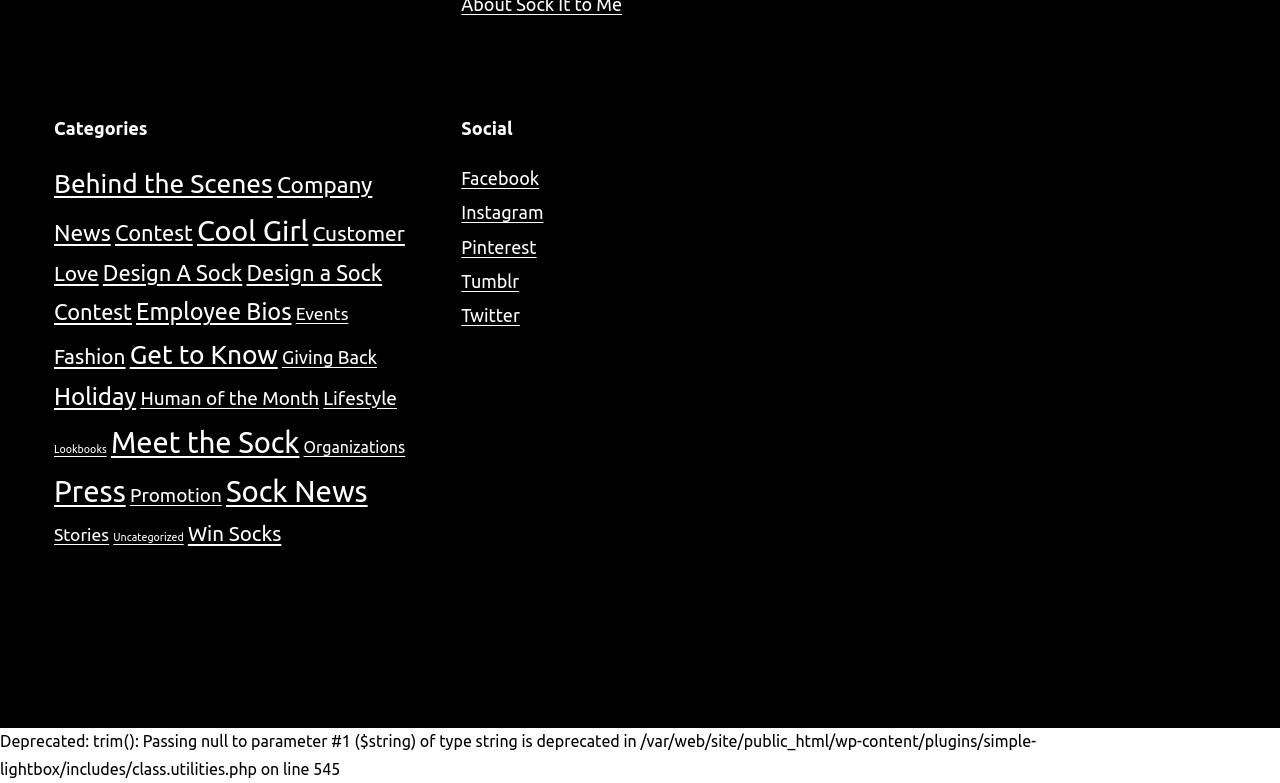What are the categories of content on this website?
Carefully analyze the image and provide a thorough answer to the question.

By looking at the navigation section with the heading 'Categories', I can see a list of links that represent different categories of content on this website, including 'Behind the Scenes', 'Company News', 'Contest', and many others.